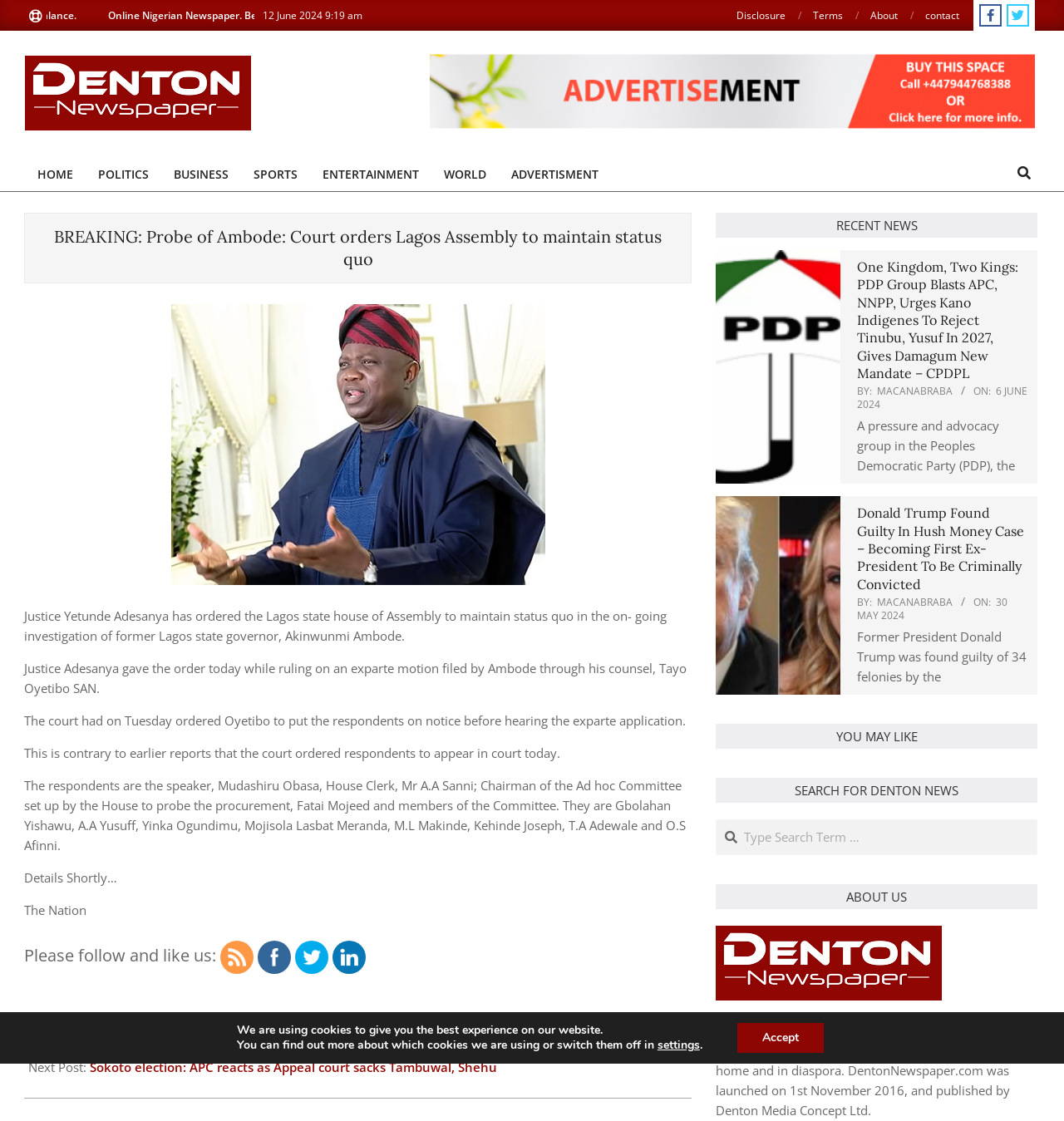Who is the judge mentioned in the news article?
Examine the image and provide an in-depth answer to the question.

I found the name of the judge by reading the first paragraph of the news article, which states 'Justice Yetunde Adesanya has ordered the Lagos state house of Assembly to maintain status quo in the on- going investigation of former Lagos state governor, Akinwunmi Ambode.'.